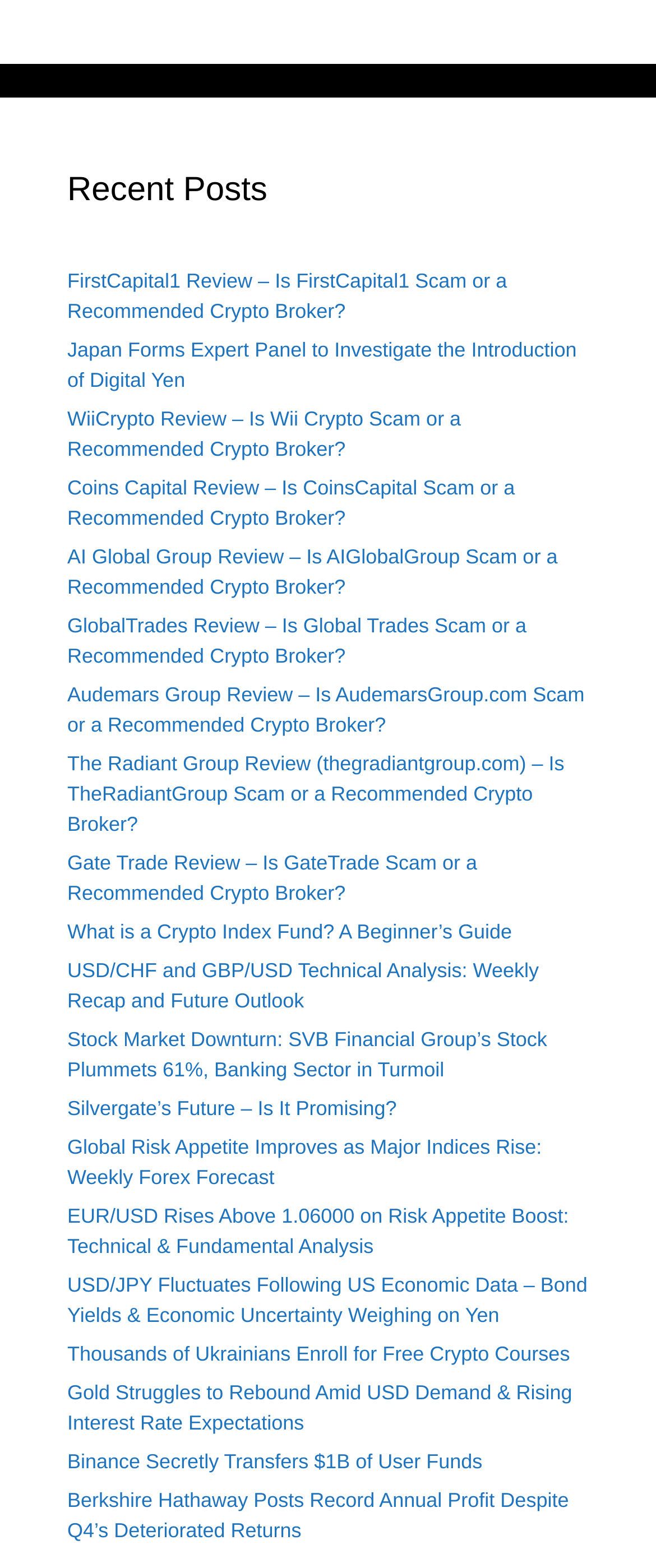Analyze the image and answer the question with as much detail as possible: 
What is the common theme among the links?

I analyzed the OCR text of the link elements and found that most of them are related to cryptocurrency, finance, and trading. The common theme among the links is crypto and finance.